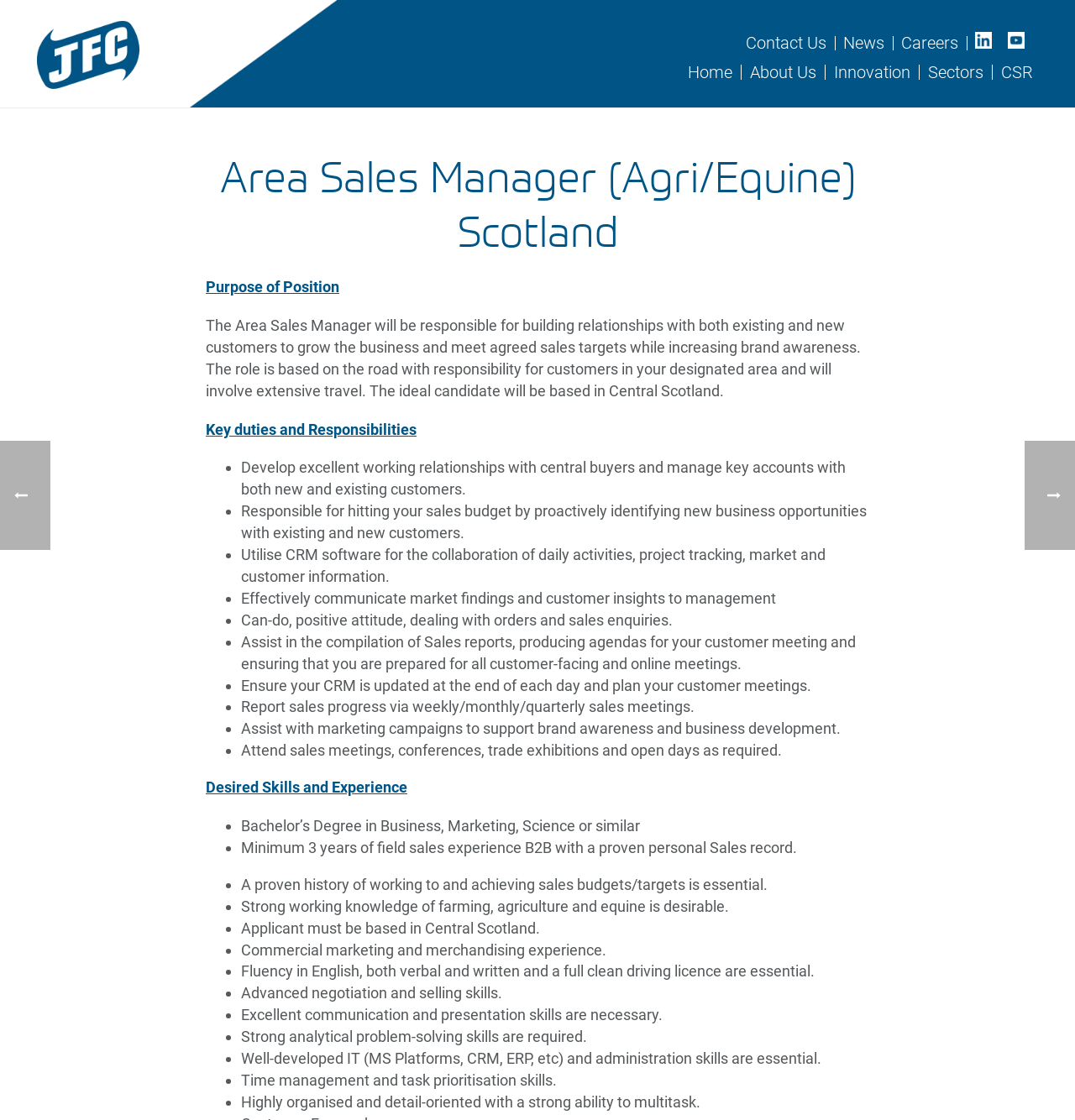Find the bounding box coordinates of the area to click in order to follow the instruction: "View the image of Rohit Sharma".

None